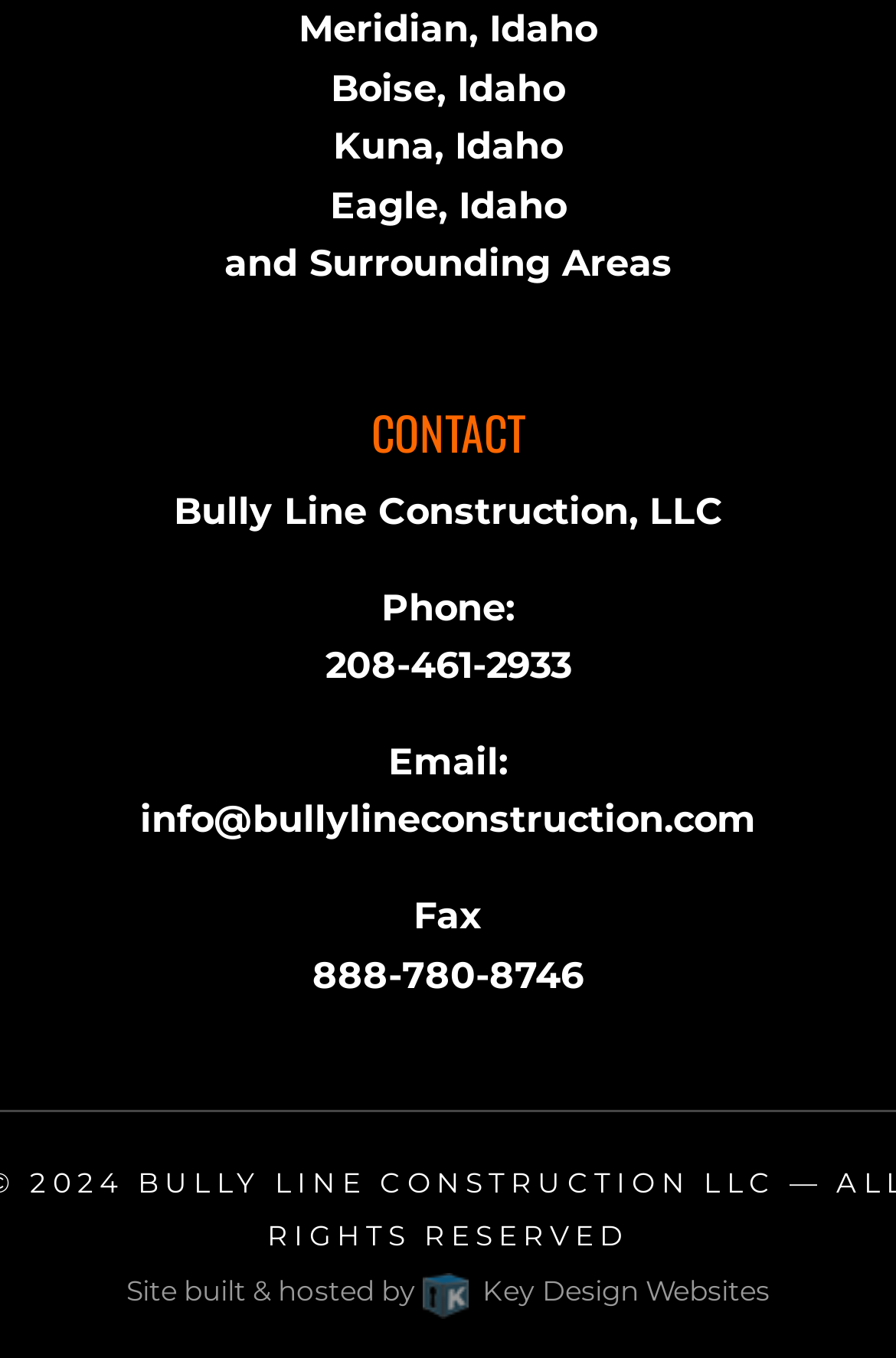Find the bounding box coordinates corresponding to the UI element with the description: "Bully Line Construction LLC". The coordinates should be formatted as [left, top, right, bottom], with values as floats between 0 and 1.

[0.154, 0.857, 0.866, 0.883]